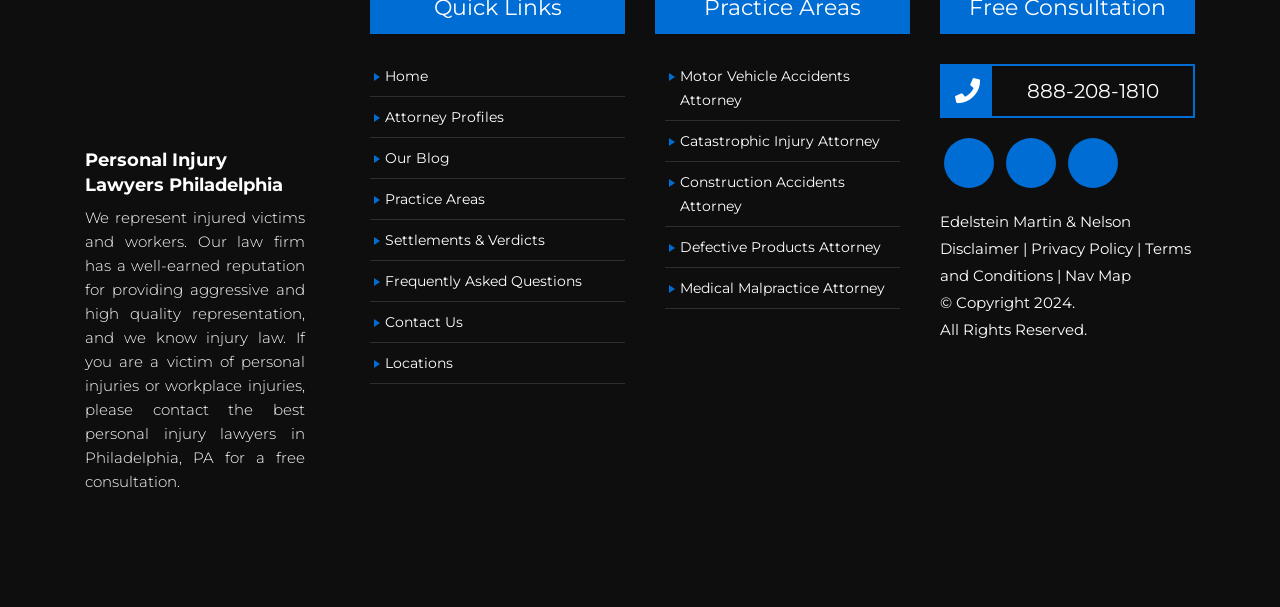Provide the bounding box coordinates, formatted as (top-left x, top-left y, bottom-right x, bottom-right y), with all values being floating point numbers between 0 and 1. Identify the bounding box of the UI element that matches the description: Locations

[0.301, 0.583, 0.354, 0.613]